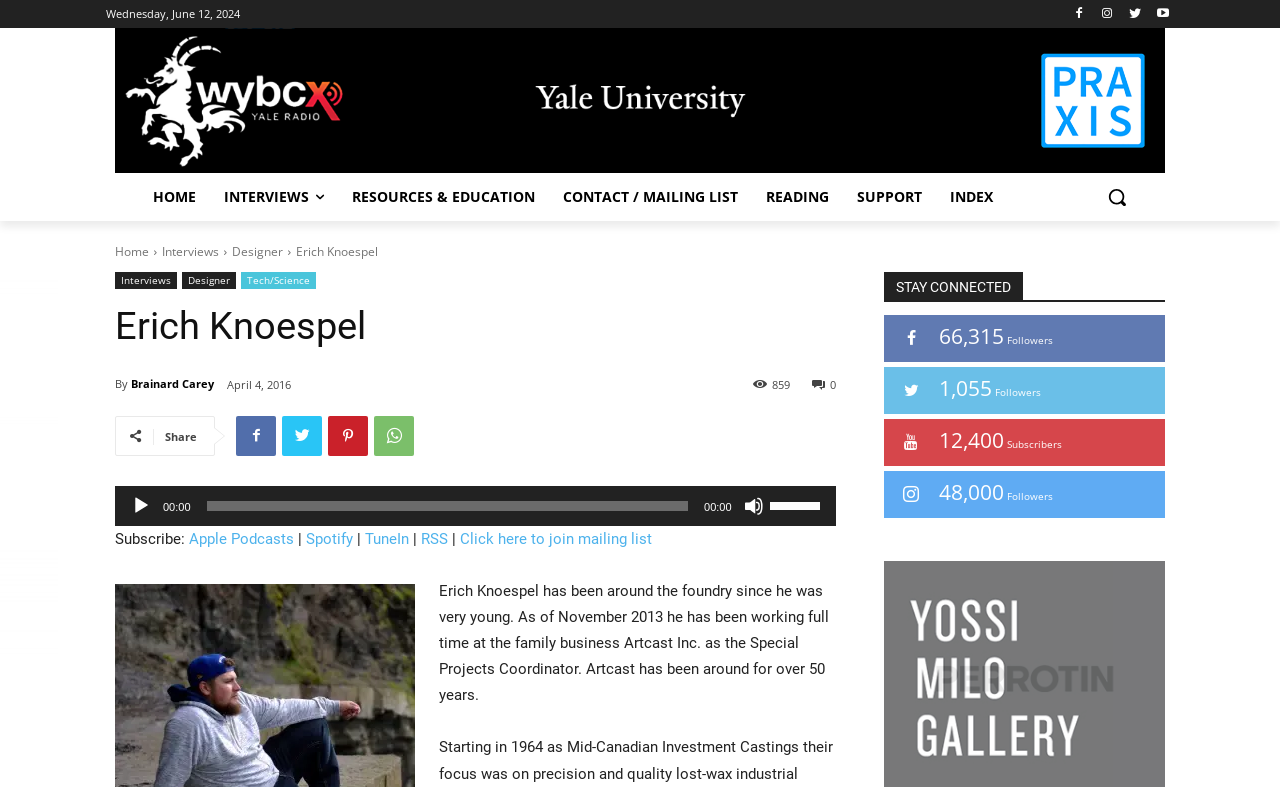Determine the bounding box coordinates for the UI element described. Format the coordinates as (top-left x, top-left y, bottom-right x, bottom-right y) and ensure all values are between 0 and 1. Element description: Contact / Mailing List

[0.429, 0.22, 0.588, 0.281]